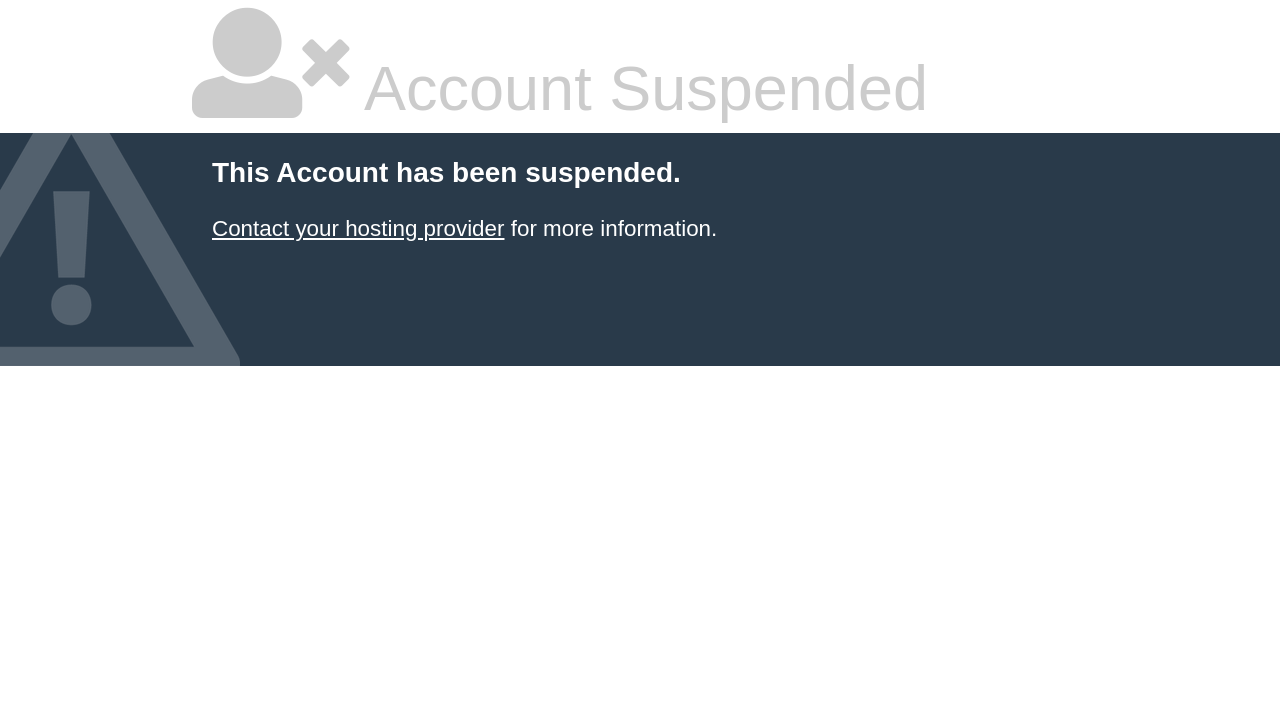Find the bounding box coordinates corresponding to the UI element with the description: "Contact your hosting provider". The coordinates should be formatted as [left, top, right, bottom], with values as floats between 0 and 1.

[0.166, 0.303, 0.394, 0.338]